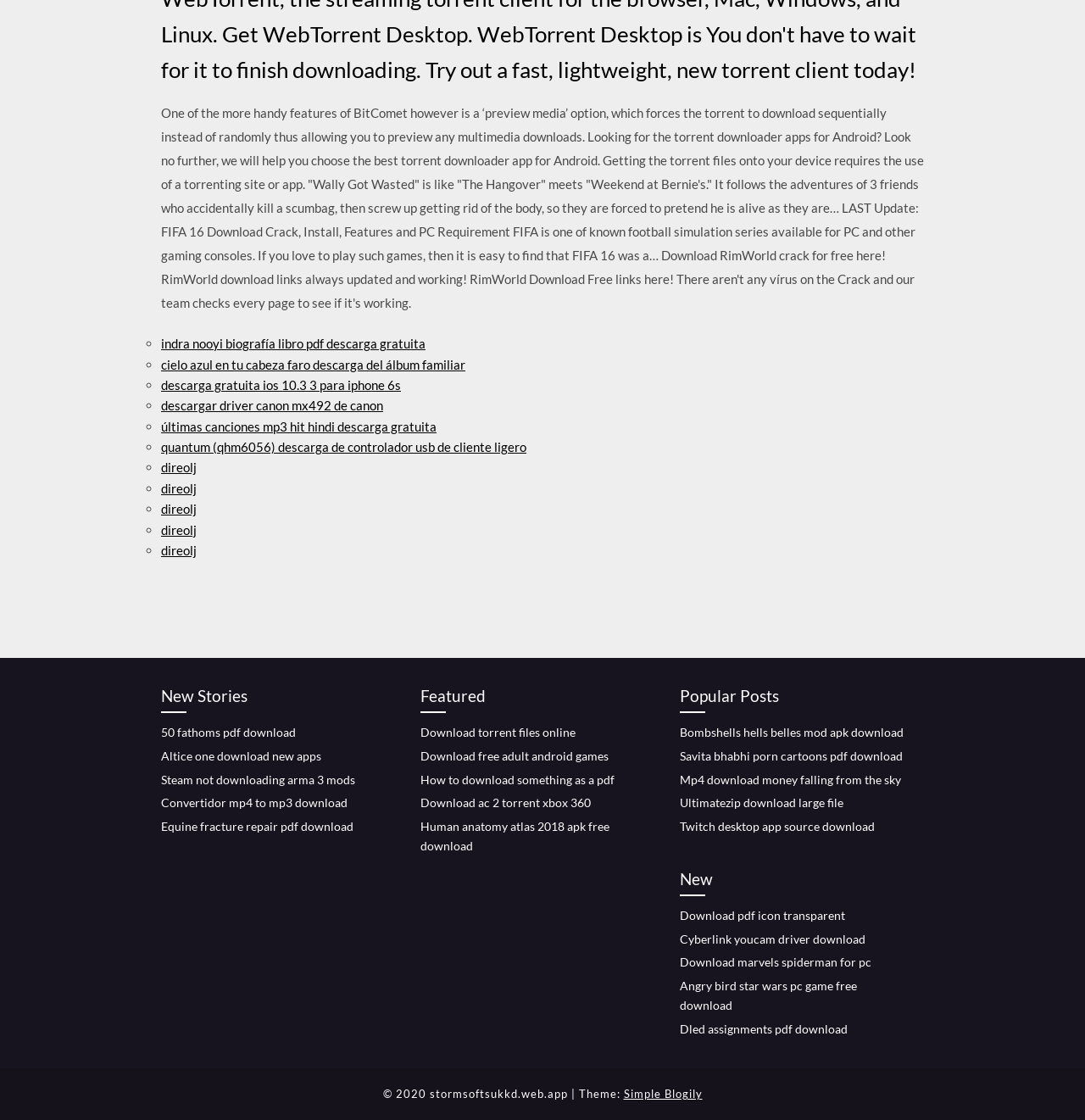Locate the bounding box of the UI element defined by this description: "direolj". The coordinates should be given as four float numbers between 0 and 1, formatted as [left, top, right, bottom].

[0.148, 0.466, 0.181, 0.48]